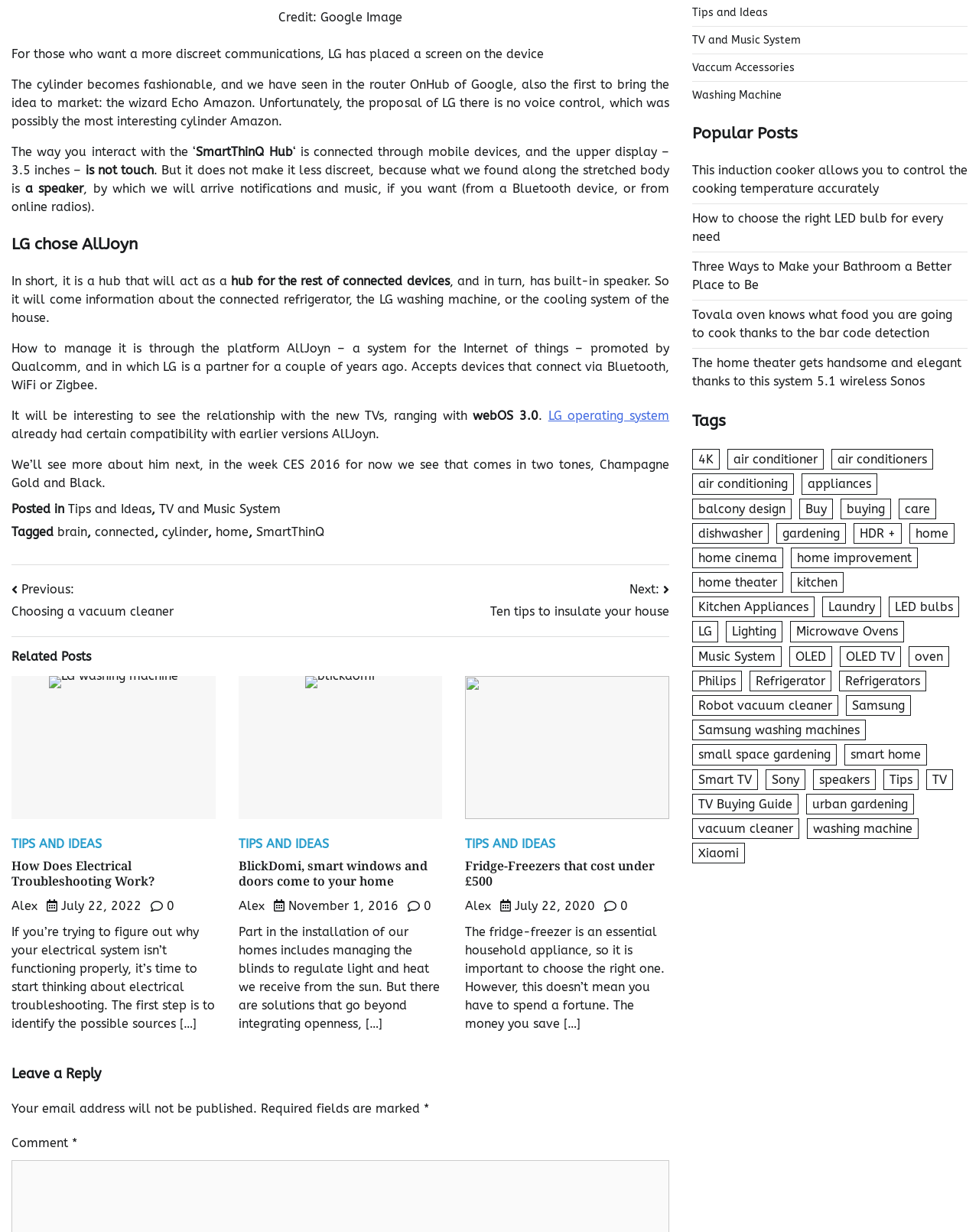What is the color of the LG washing machine?
Kindly offer a comprehensive and detailed response to the question.

The color of the LG washing machine is not specified in the text or the image, it only shows an image of the LG washing machine.